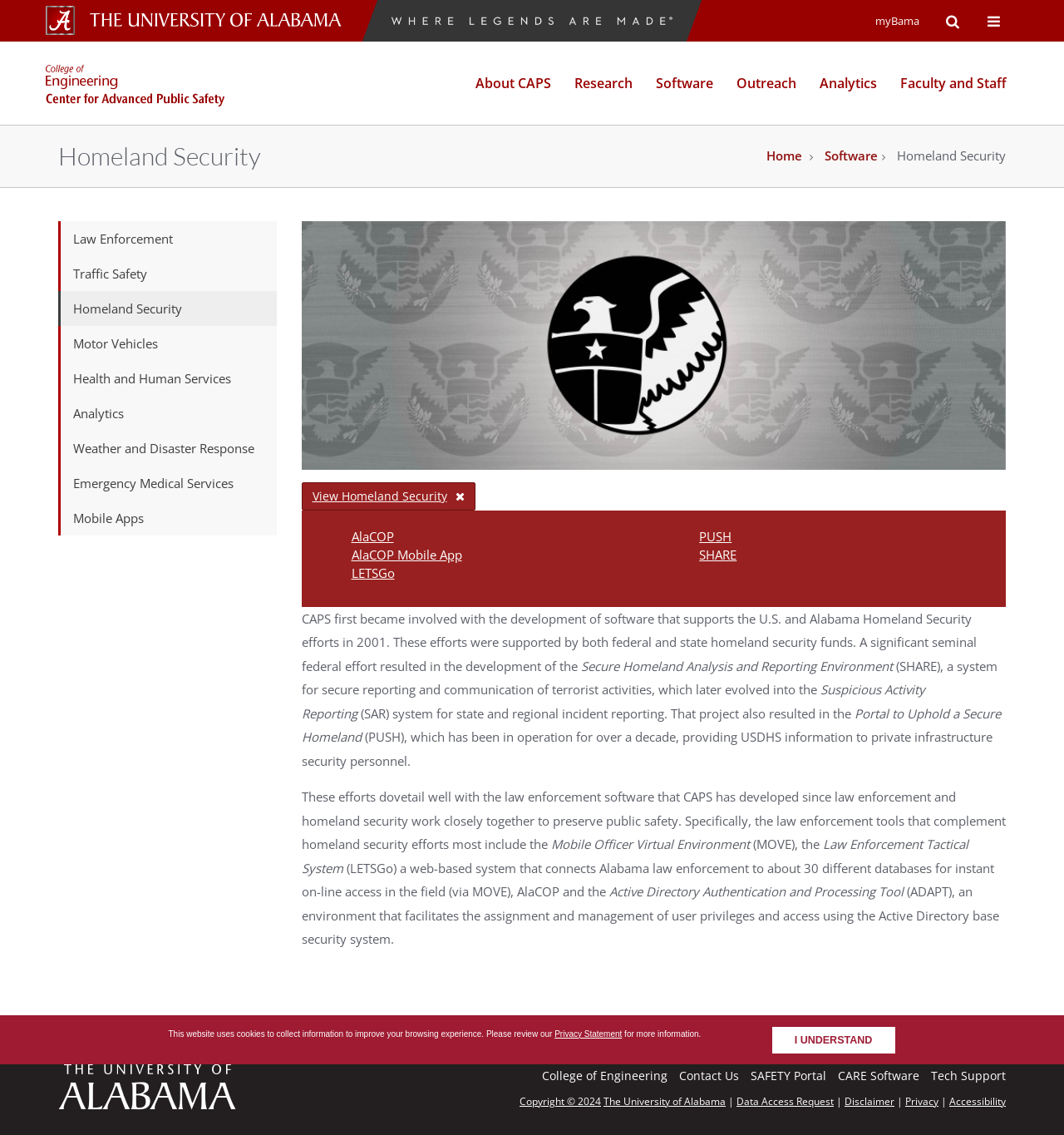Locate the bounding box coordinates for the element described below: "Health and Human Services". The coordinates must be four float values between 0 and 1, formatted as [left, top, right, bottom].

[0.055, 0.318, 0.26, 0.349]